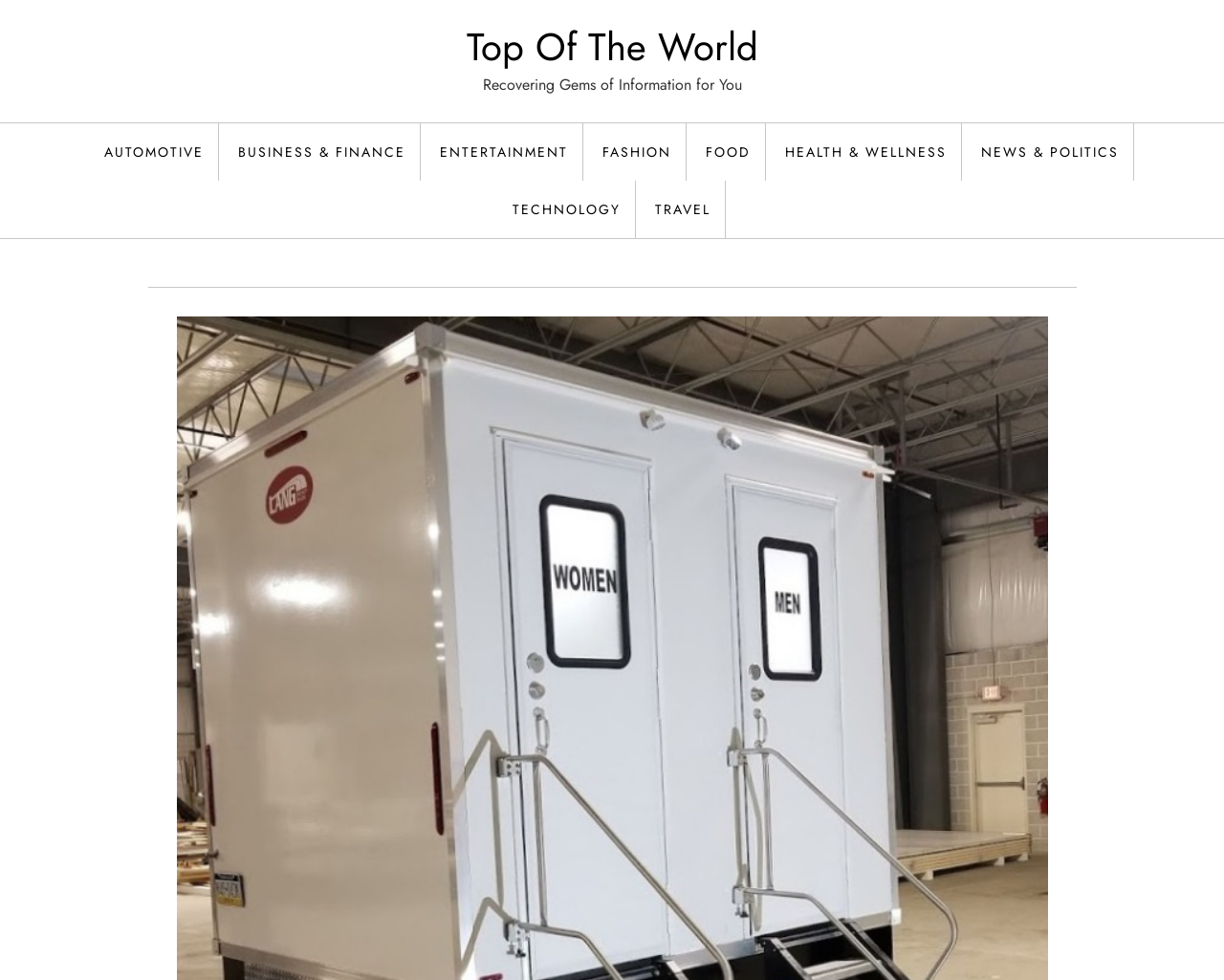How many categories are available on this website?
Using the image as a reference, deliver a detailed and thorough answer to the question.

By counting the number of link elements on the webpage, I can see that there are 9 categories available, excluding the 'Top Of The World' link.